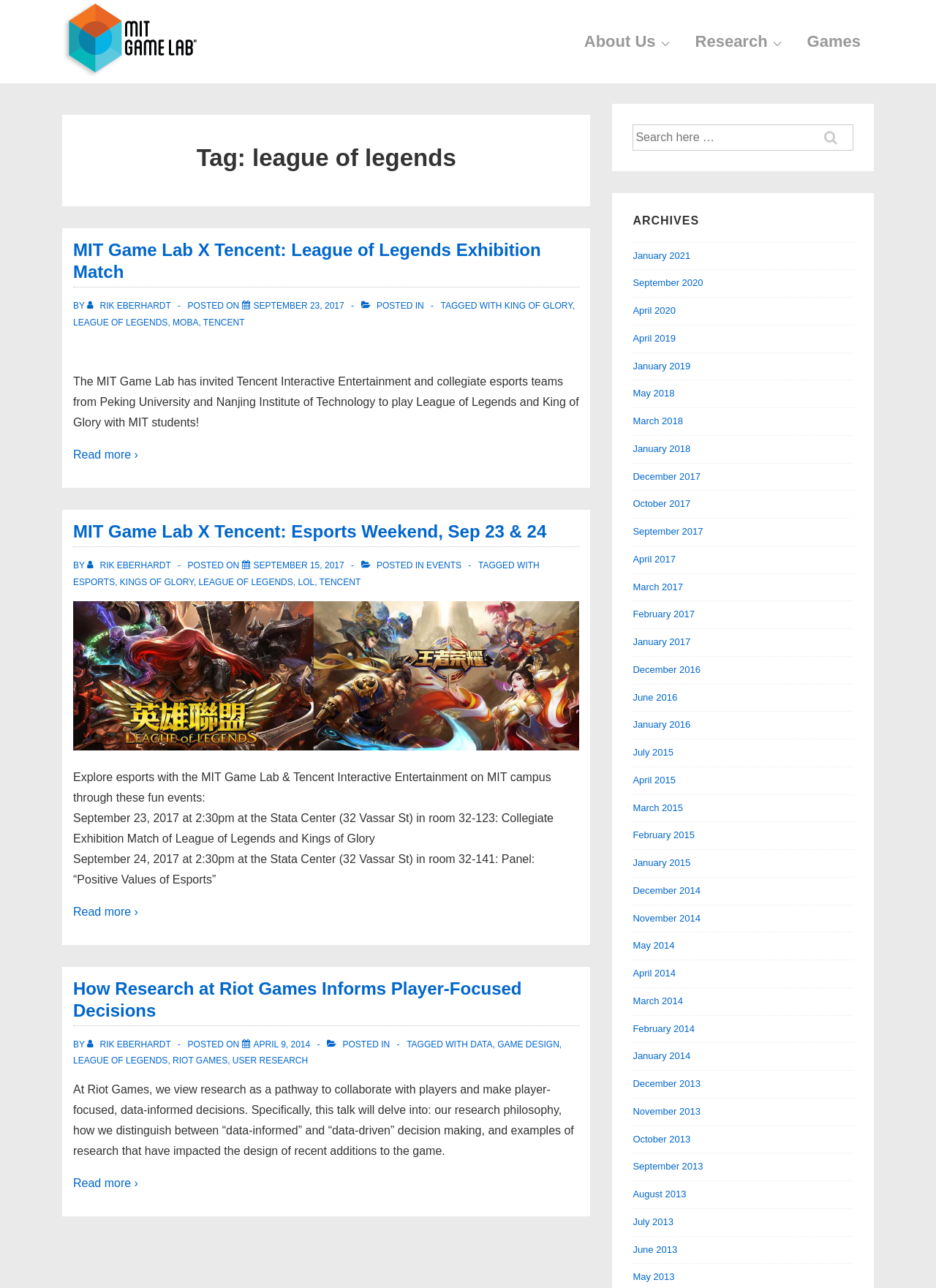What is the topic of the first article?
Please provide a single word or phrase based on the screenshot.

League of Legends Exhibition Match